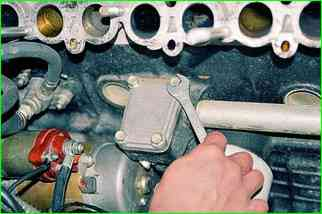Describe the image with as much detail as possible.

This image illustrates a close-up view of the oil pump drive mechanism for the ZMZ-406 engine. A technician is seen using a wrench to manipulate a component within the engine bay. Notably, the image focuses on the intermediate shaft flange, which is crucial for the operation of the oil pump. This step is part of the maintenance process where the technician unscrews two bolts securing the intermediate shaft flange before further disassembly. The background features components such as the intake manifold and various engine fittings, providing a glimpse into the complexity of engine assembly and repairs. The overall context highlights the importance of proper handling and maintenance of engine parts to ensure optimal performance.